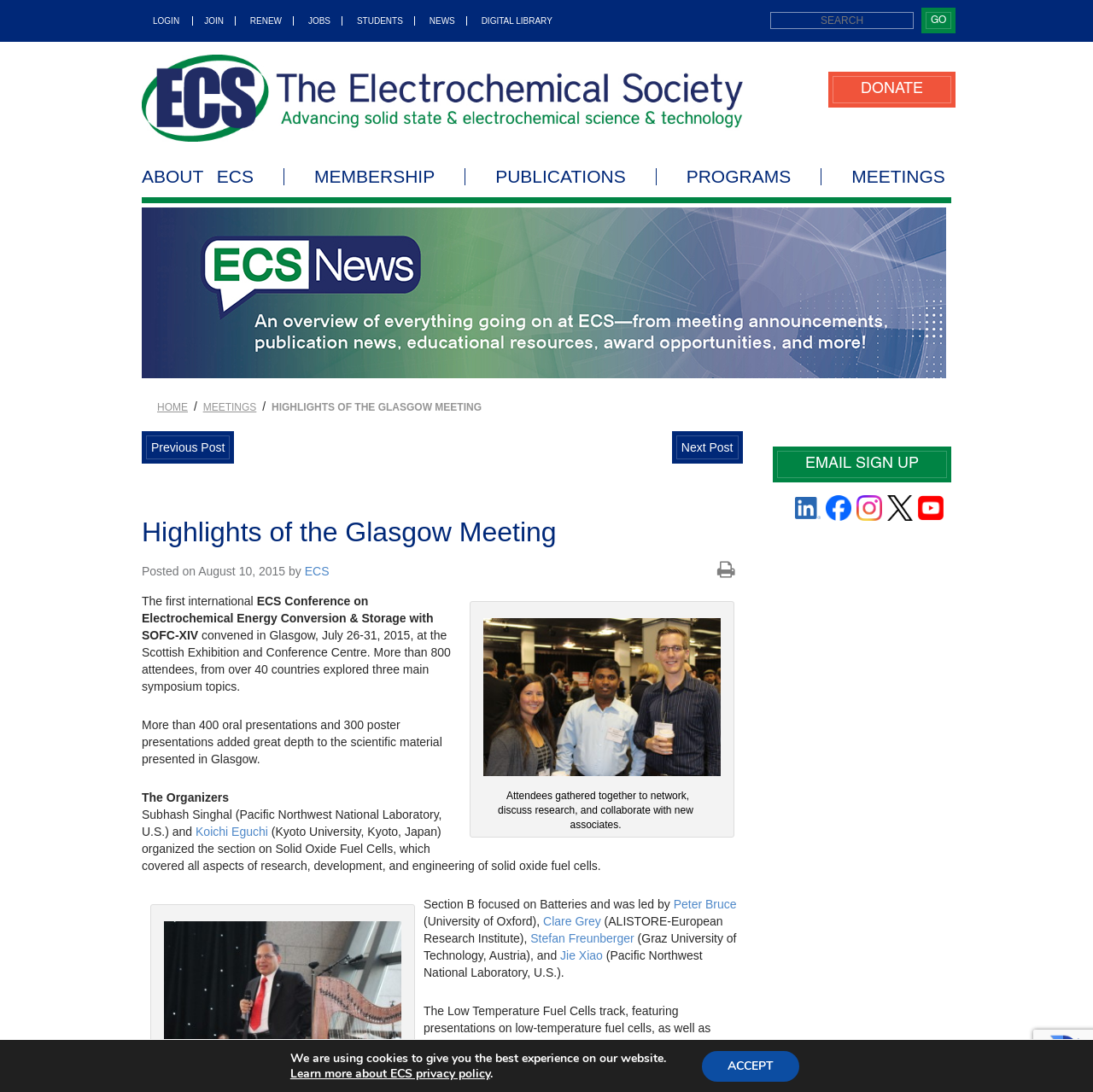What is the name of the conference mentioned on the webpage?
Based on the image, answer the question with as much detail as possible.

I found the answer by reading the text on the webpage, specifically the sentence 'The first international ECS Conference on Electrochemical Energy Conversion & Storage with SOFC-XIV convened in Glasgow, July 26-31, 2015, at the Scottish Exhibition and Conference Centre.' which mentions the name of the conference as ECS Conference.